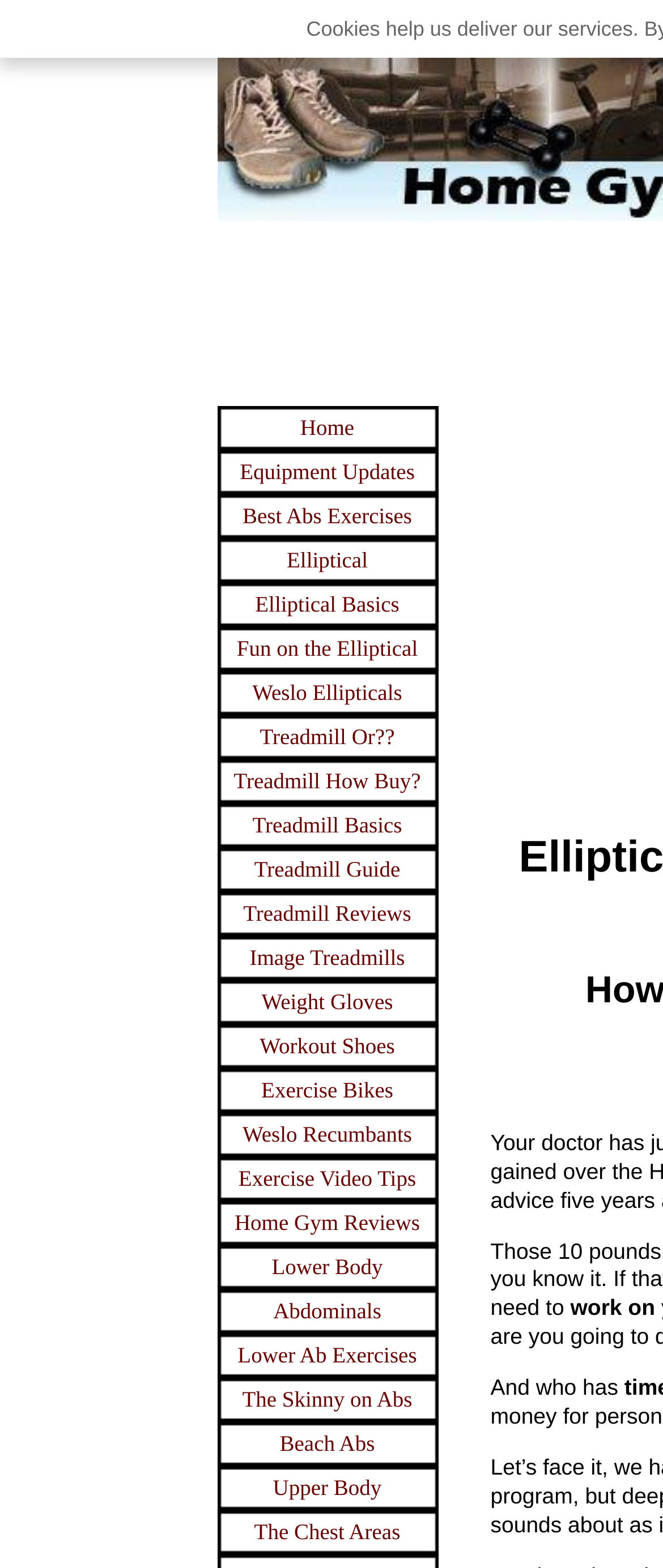Please provide a brief answer to the following inquiry using a single word or phrase:
Is there a section about treadmills on this webpage?

Yes